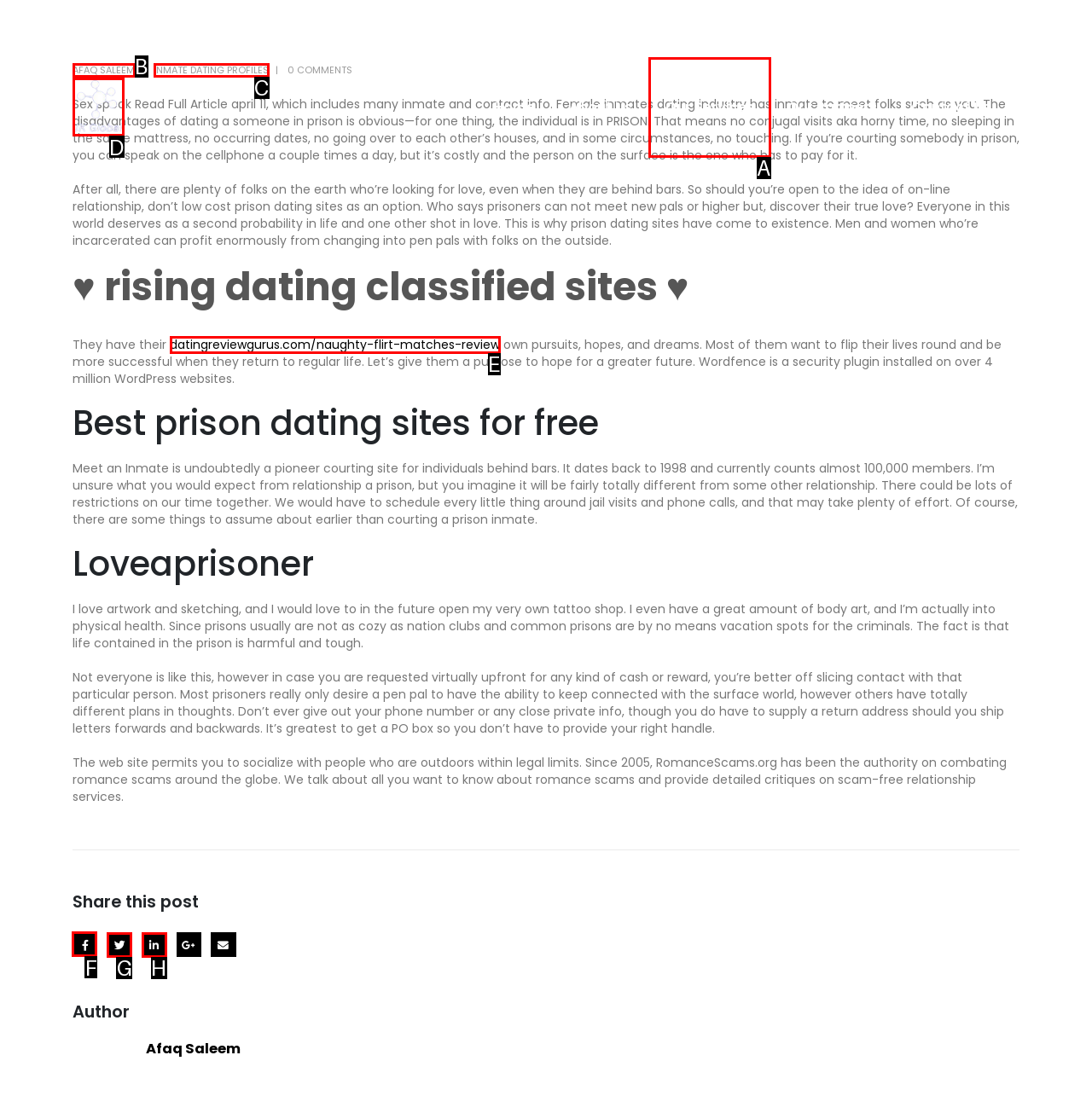Choose the UI element to click on to achieve this task: Share this post on Facebook. Reply with the letter representing the selected element.

F